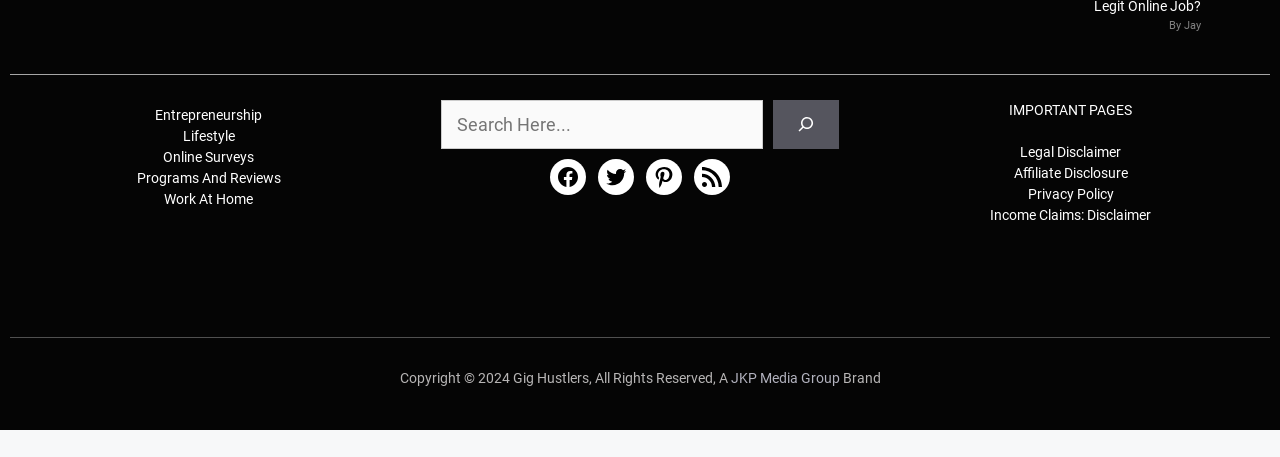Determine the bounding box coordinates of the clickable element necessary to fulfill the instruction: "Visit Facebook page". Provide the coordinates as four float numbers within the 0 to 1 range, i.e., [left, top, right, bottom].

[0.43, 0.347, 0.458, 0.426]